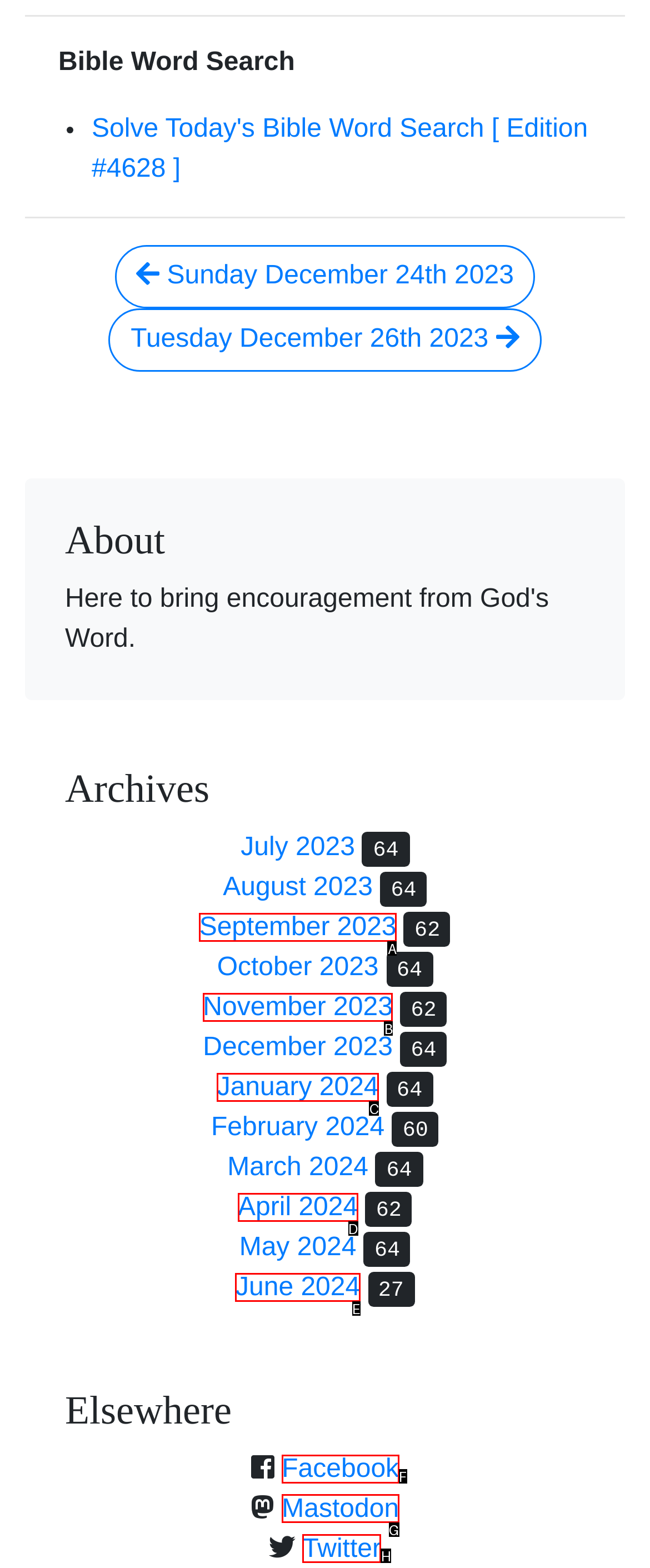Select the proper HTML element to perform the given task: Follow on Facebook Answer with the corresponding letter from the provided choices.

F